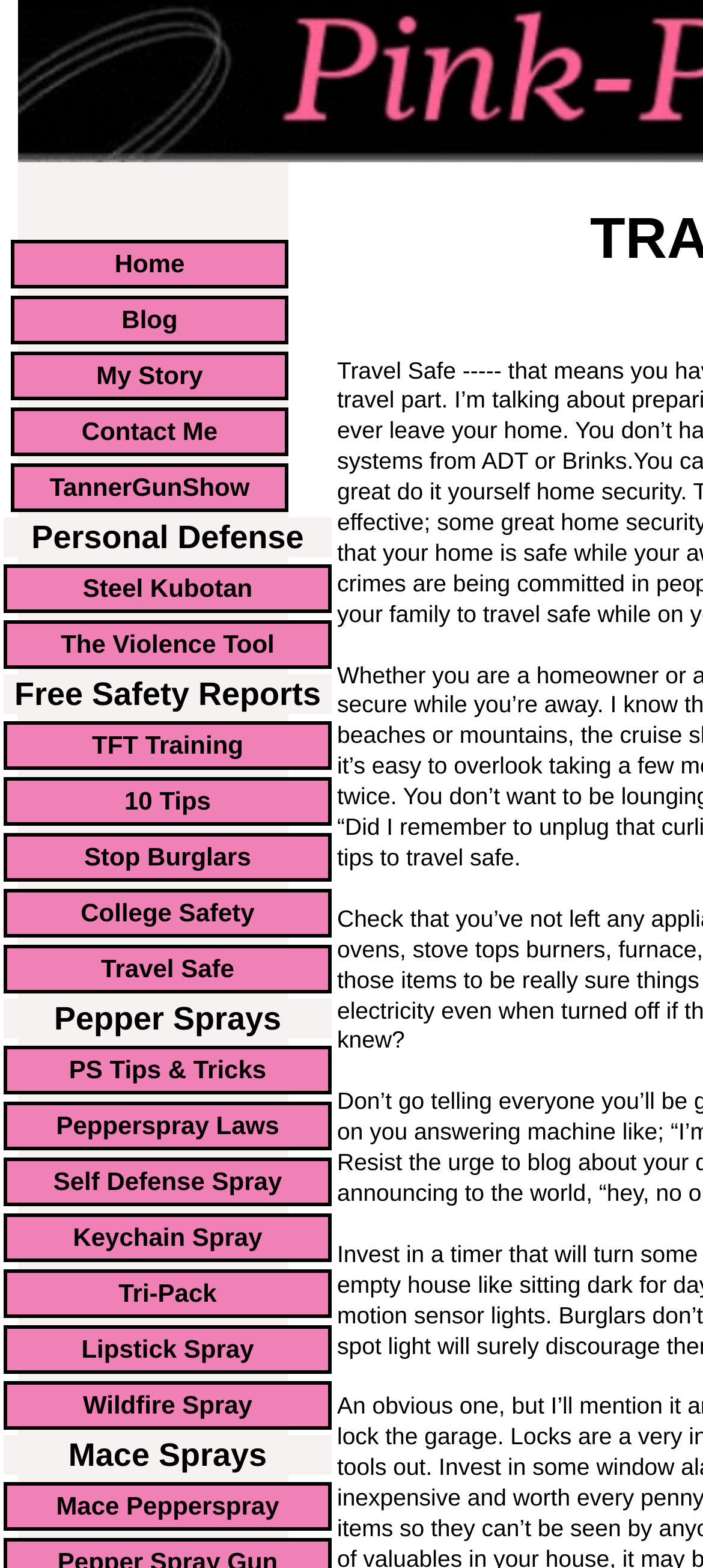Based on the element description "Menu", predict the bounding box coordinates of the UI element.

None